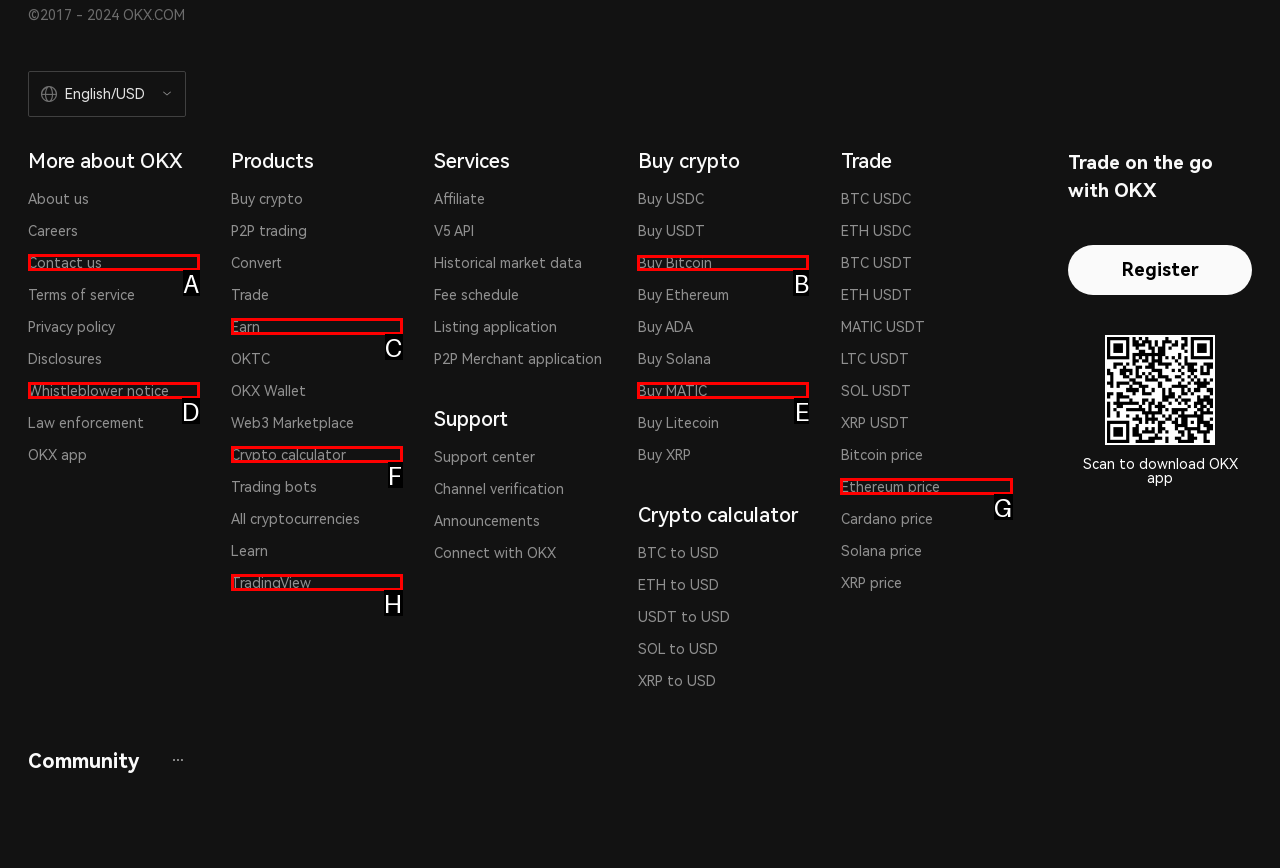Tell me which option I should click to complete the following task: Buy Bitcoin
Answer with the option's letter from the given choices directly.

B